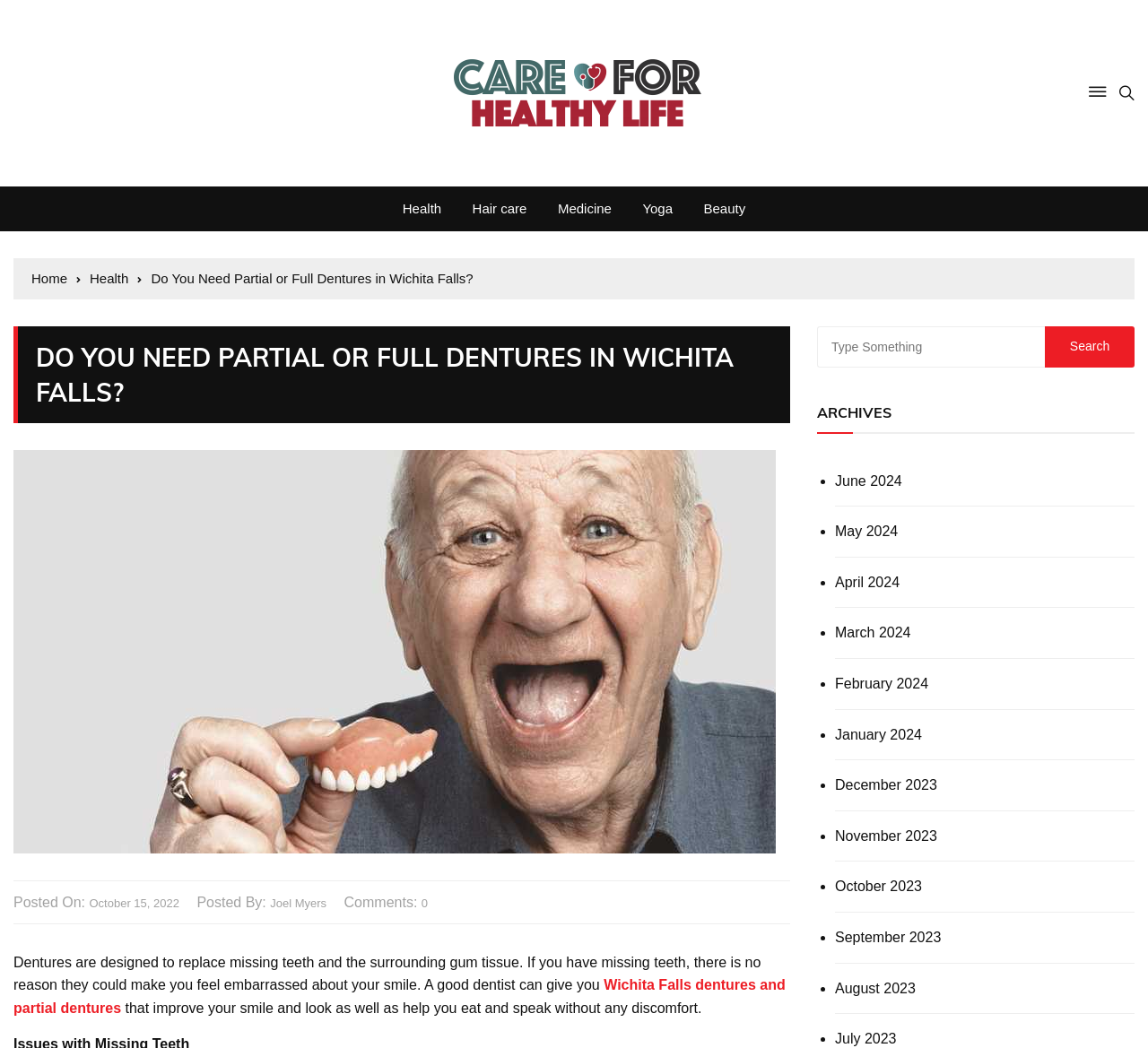Show the bounding box coordinates of the region that should be clicked to follow the instruction: "Click on the 'Home' link."

[0.027, 0.256, 0.07, 0.276]